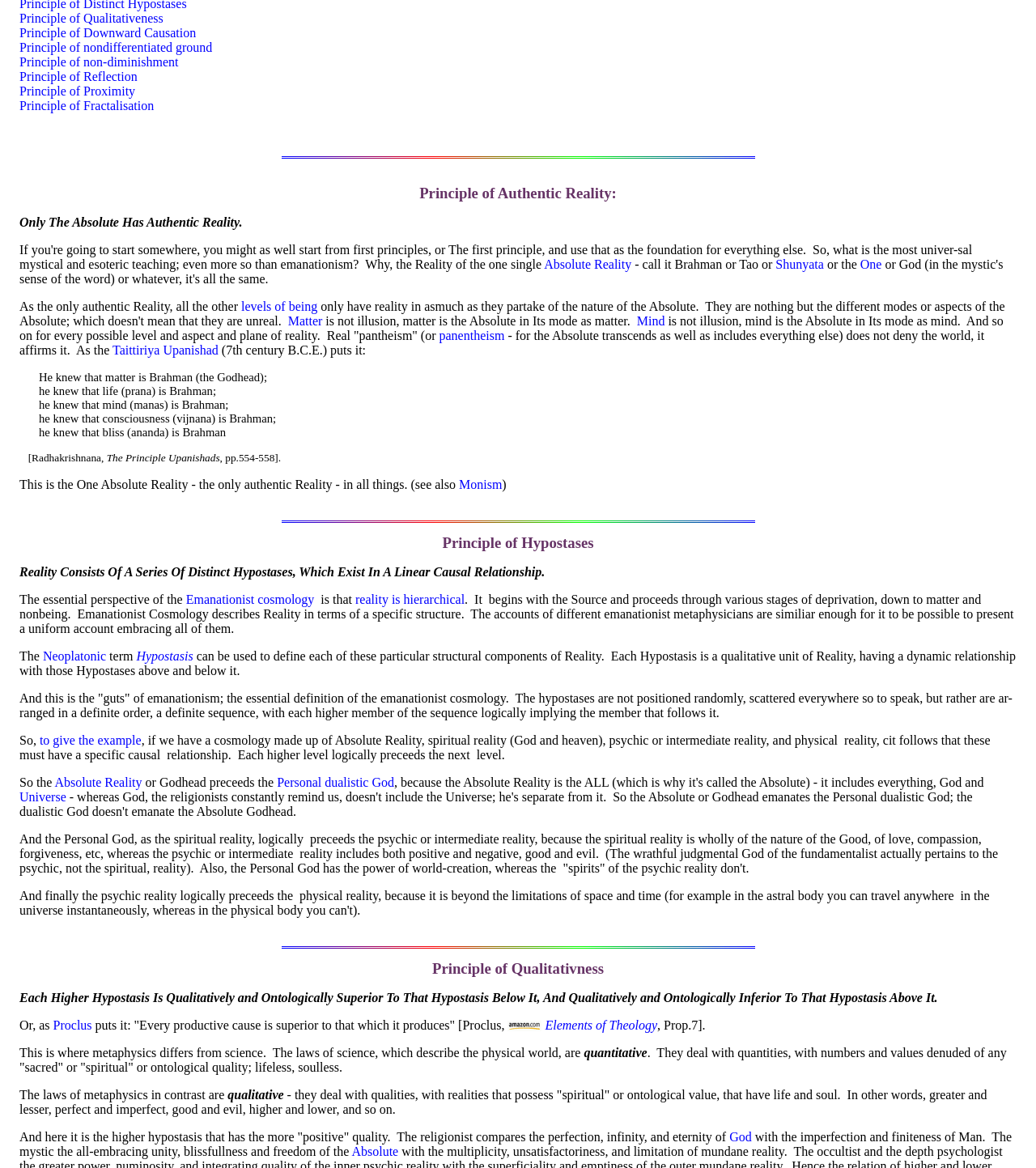Please provide a detailed answer to the question below by examining the image:
What is the structure of Reality according to Emanationist Cosmology?

This question can be answered by reading the text at [0.343, 0.507, 0.448, 0.519] which states 'reality is hierarchical'. This indicates that according to Emanationist Cosmology, Reality has a hierarchical structure.